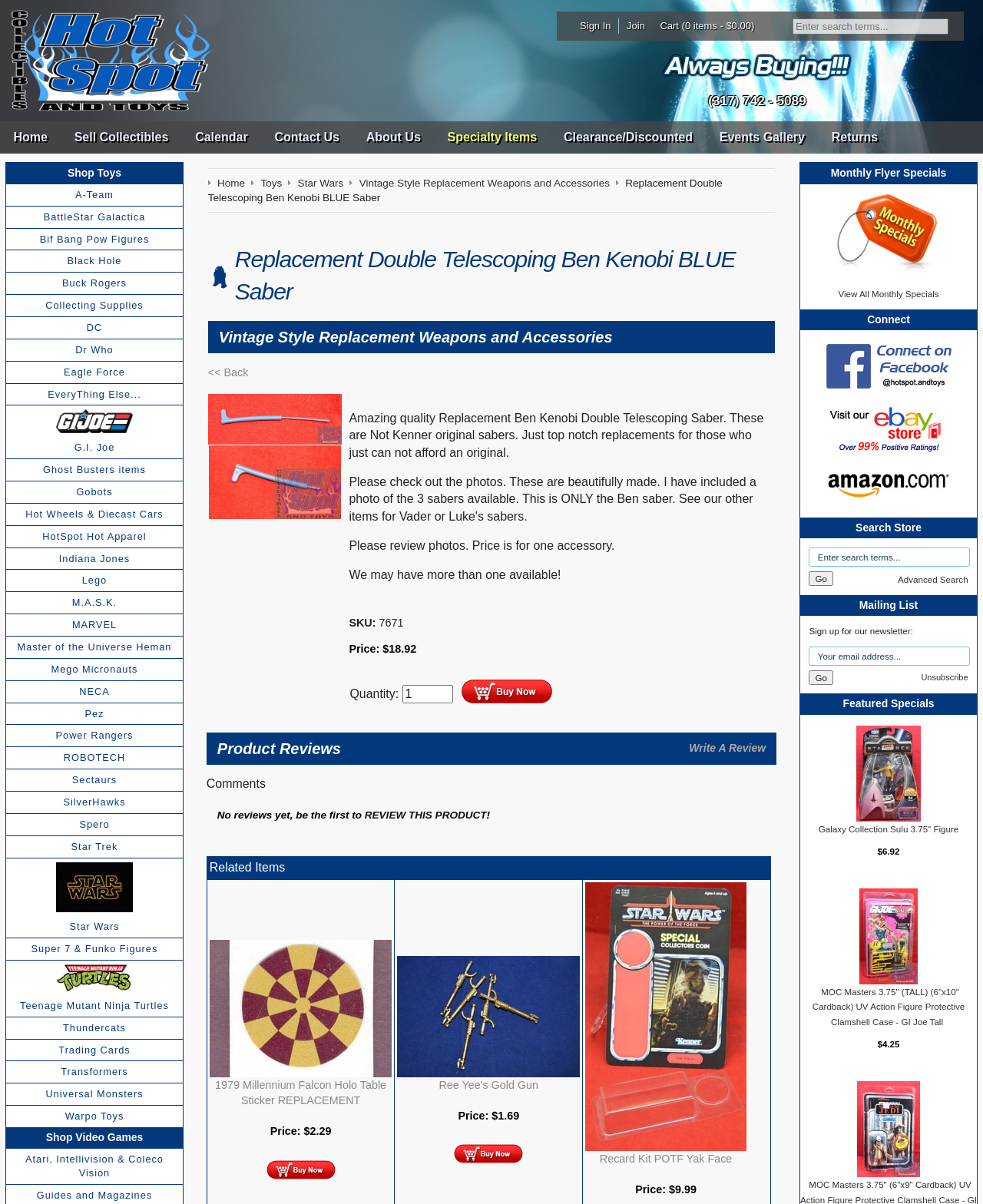Please identify the bounding box coordinates of the area that needs to be clicked to fulfill the following instruction: "Browse clearance and discounted items."

[0.571, 0.1, 0.707, 0.128]